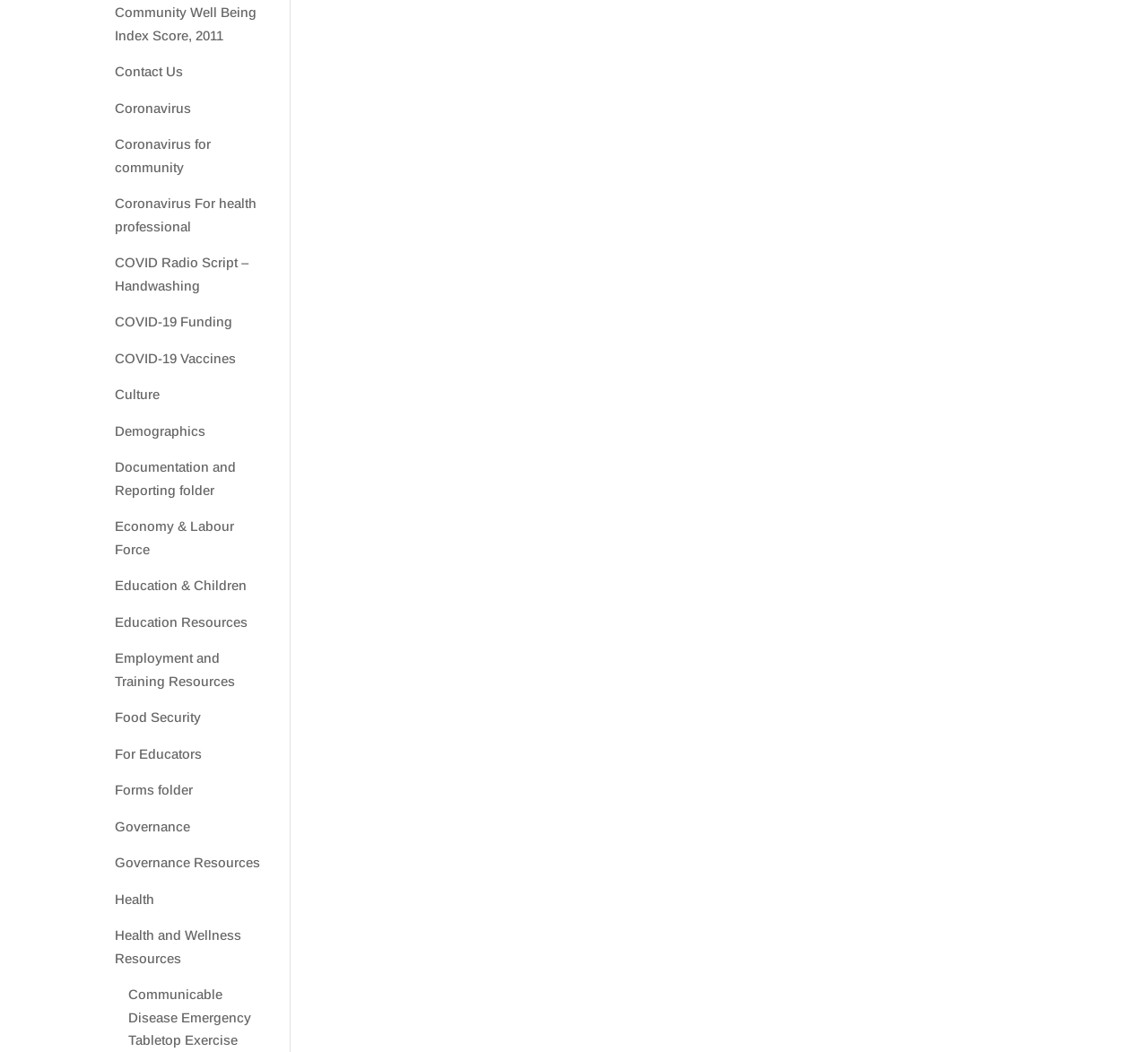What is the last link on the webpage?
Using the image as a reference, answer with just one word or a short phrase.

Health and Wellness Resources